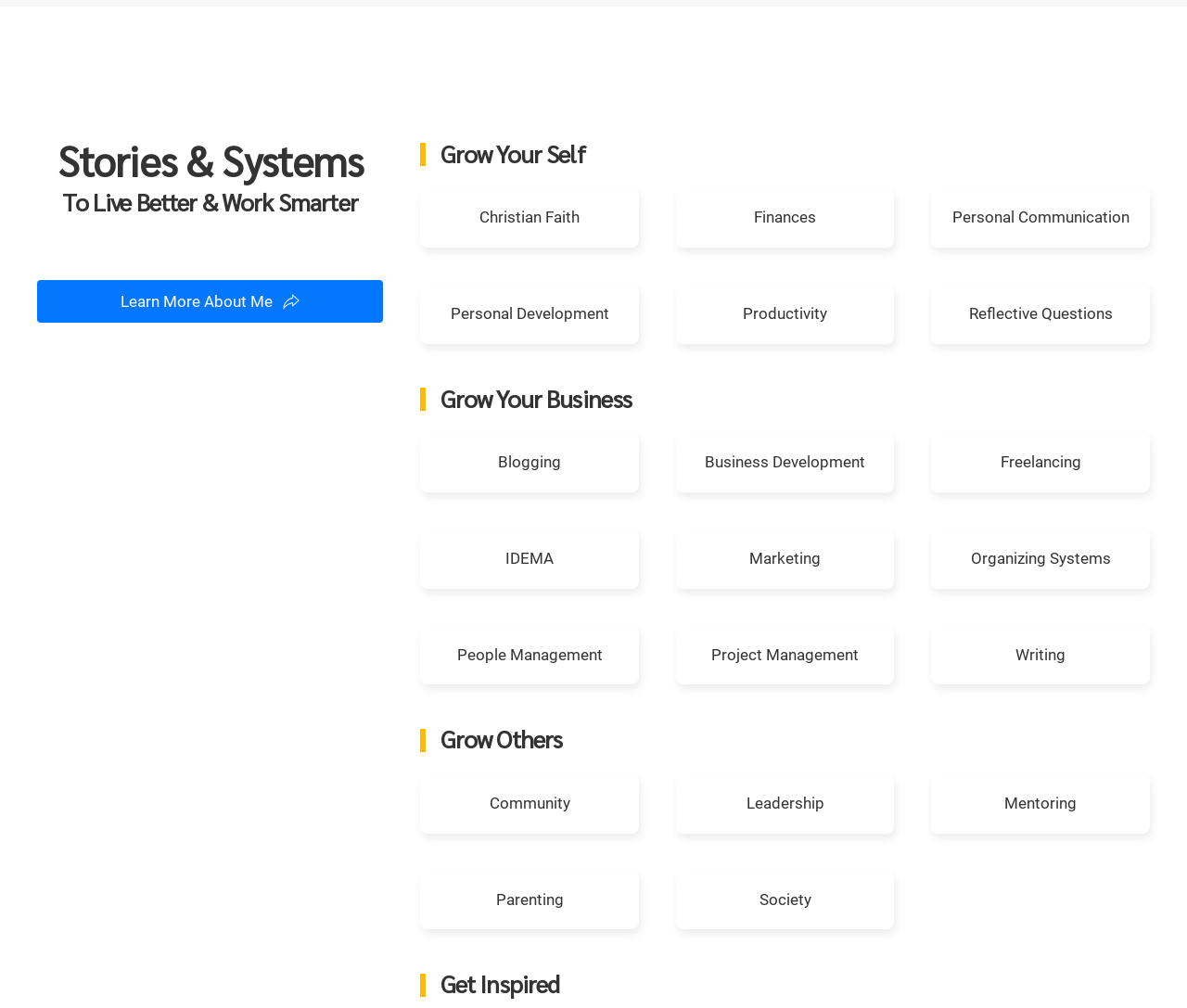What is the purpose of the 'Learn More About Me' link?
Analyze the screenshot and provide a detailed answer to the question.

The 'Learn More About Me' link is placed below the 'Stories & Systems' and 'To Live Better & Work Smarter' headings, suggesting that it is related to the author of the webpage, and clicking on it would provide more information about the author.